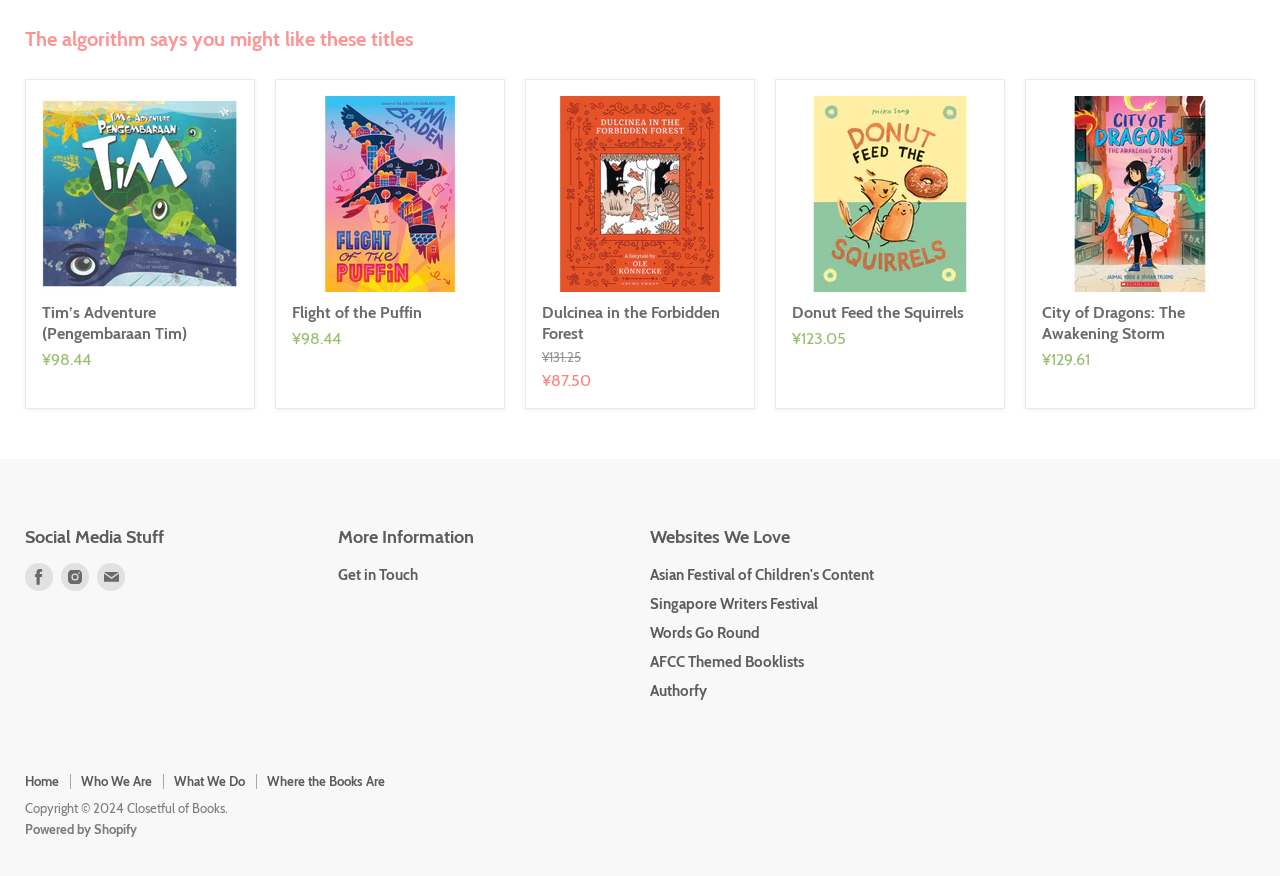Show the bounding box coordinates for the element that needs to be clicked to execute the following instruction: "Get in Touch". Provide the coordinates in the form of four float numbers between 0 and 1, i.e., [left, top, right, bottom].

[0.264, 0.646, 0.326, 0.667]